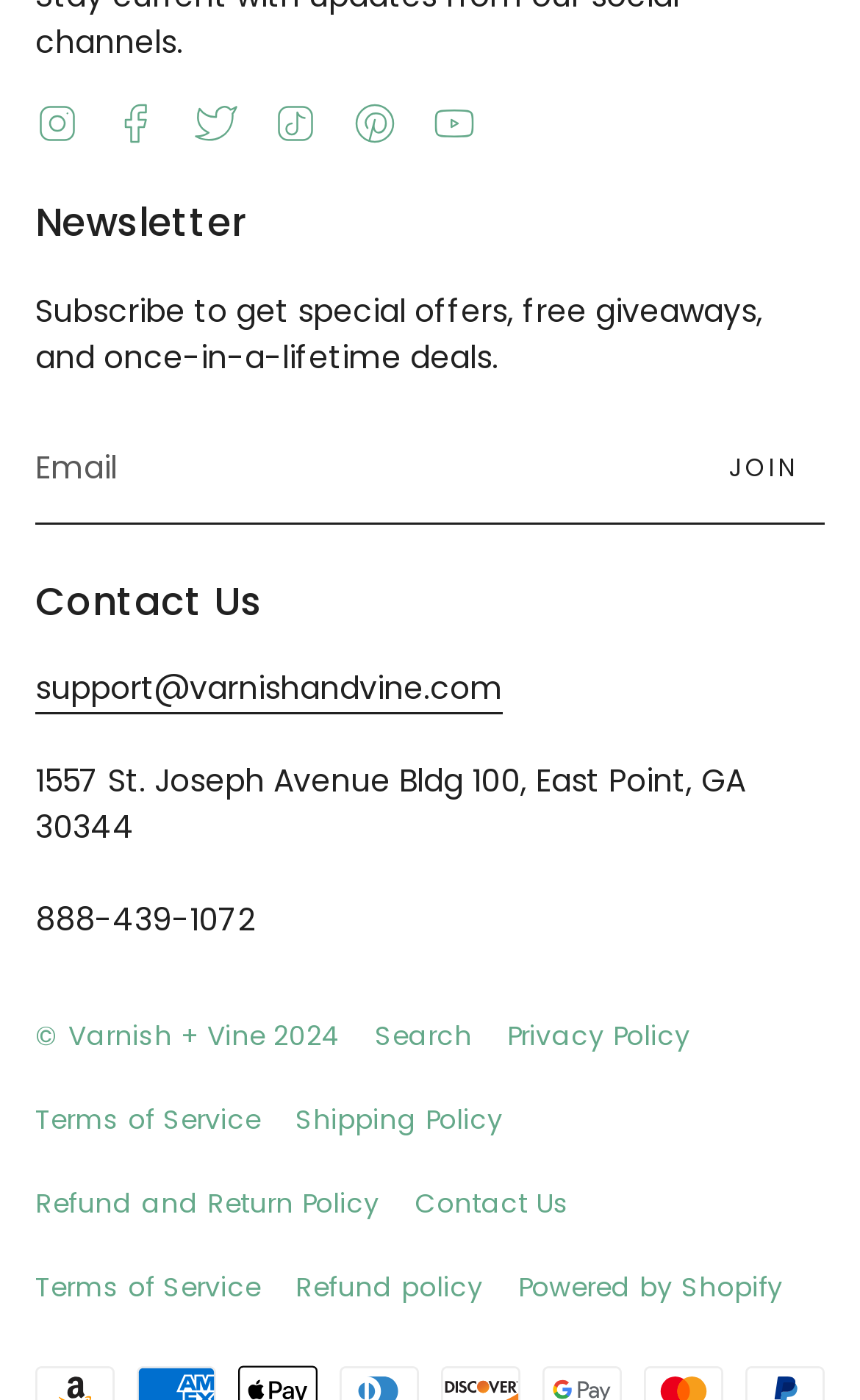Determine the coordinates of the bounding box that should be clicked to complete the instruction: "Subscribe to the newsletter". The coordinates should be represented by four float numbers between 0 and 1: [left, top, right, bottom].

[0.041, 0.296, 0.817, 0.373]